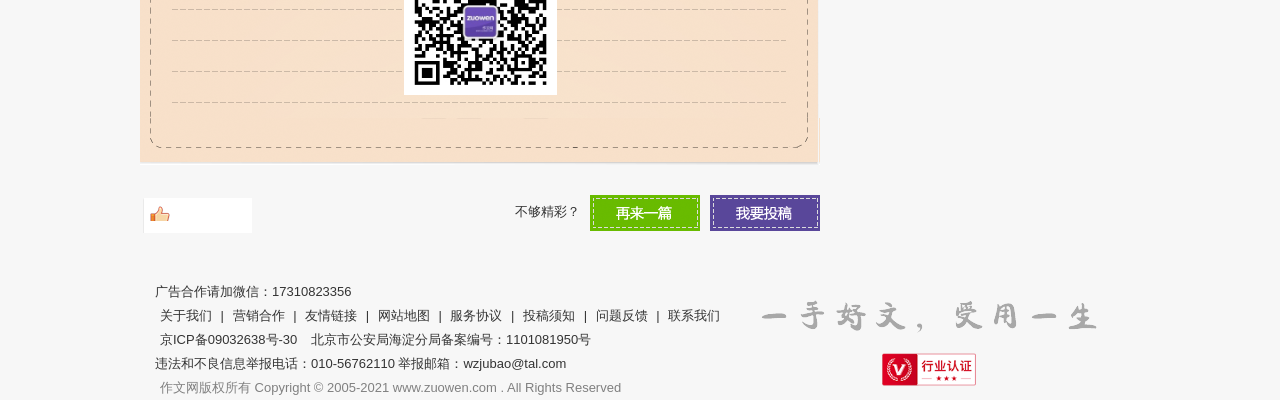Using the provided element description: "parent_node: 不够精彩？", identify the bounding box coordinates. The coordinates should be four floats between 0 and 1 in the order [left, top, right, bottom].

[0.555, 0.488, 0.633, 0.562]